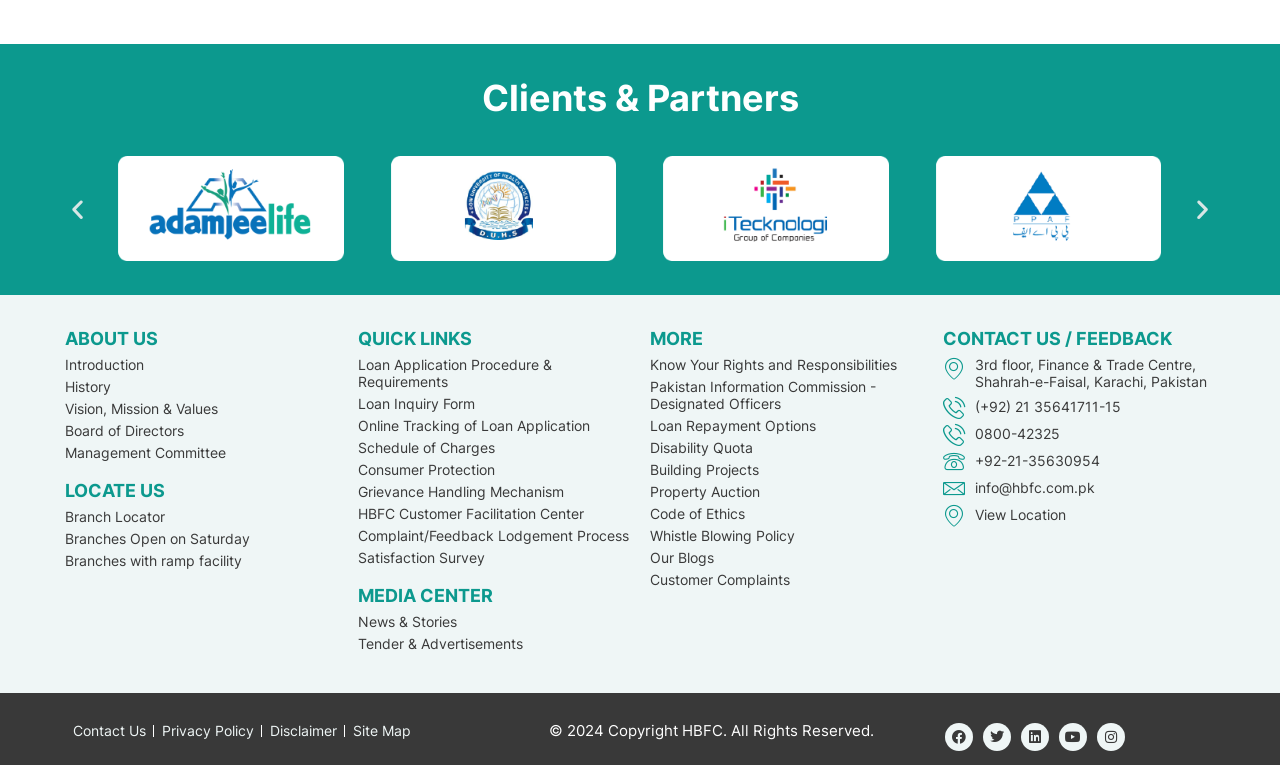What is the phone number listed under 'CONTACT US / FEEDBACK'?
Give a thorough and detailed response to the question.

I looked at the contact information under the 'CONTACT US / FEEDBACK' heading and found the phone number listed as (+92) 21 35641711-15.